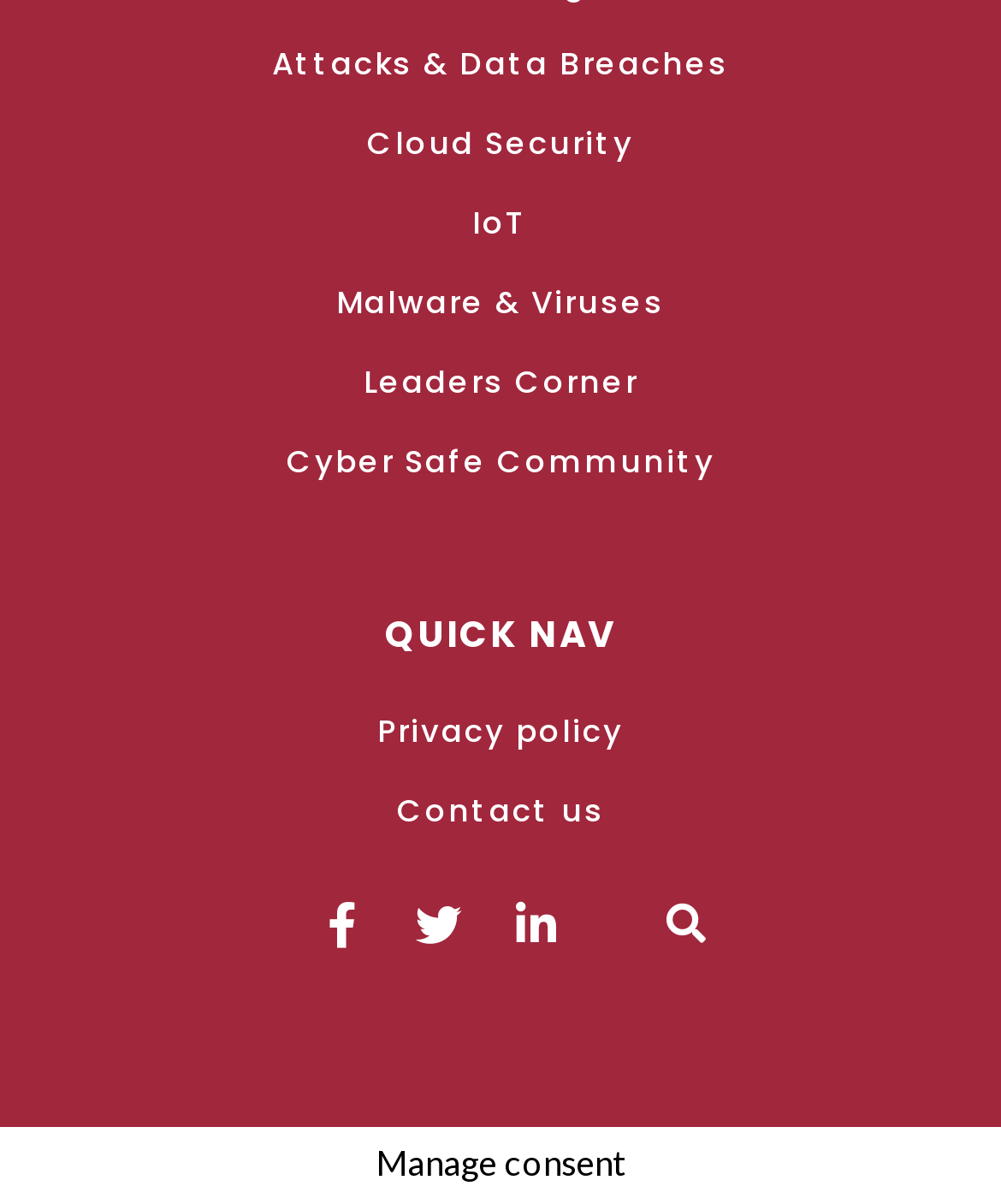Determine the bounding box coordinates of the area to click in order to meet this instruction: "Navigate to Attacks & Data Breaches".

[0.026, 0.031, 0.974, 0.074]